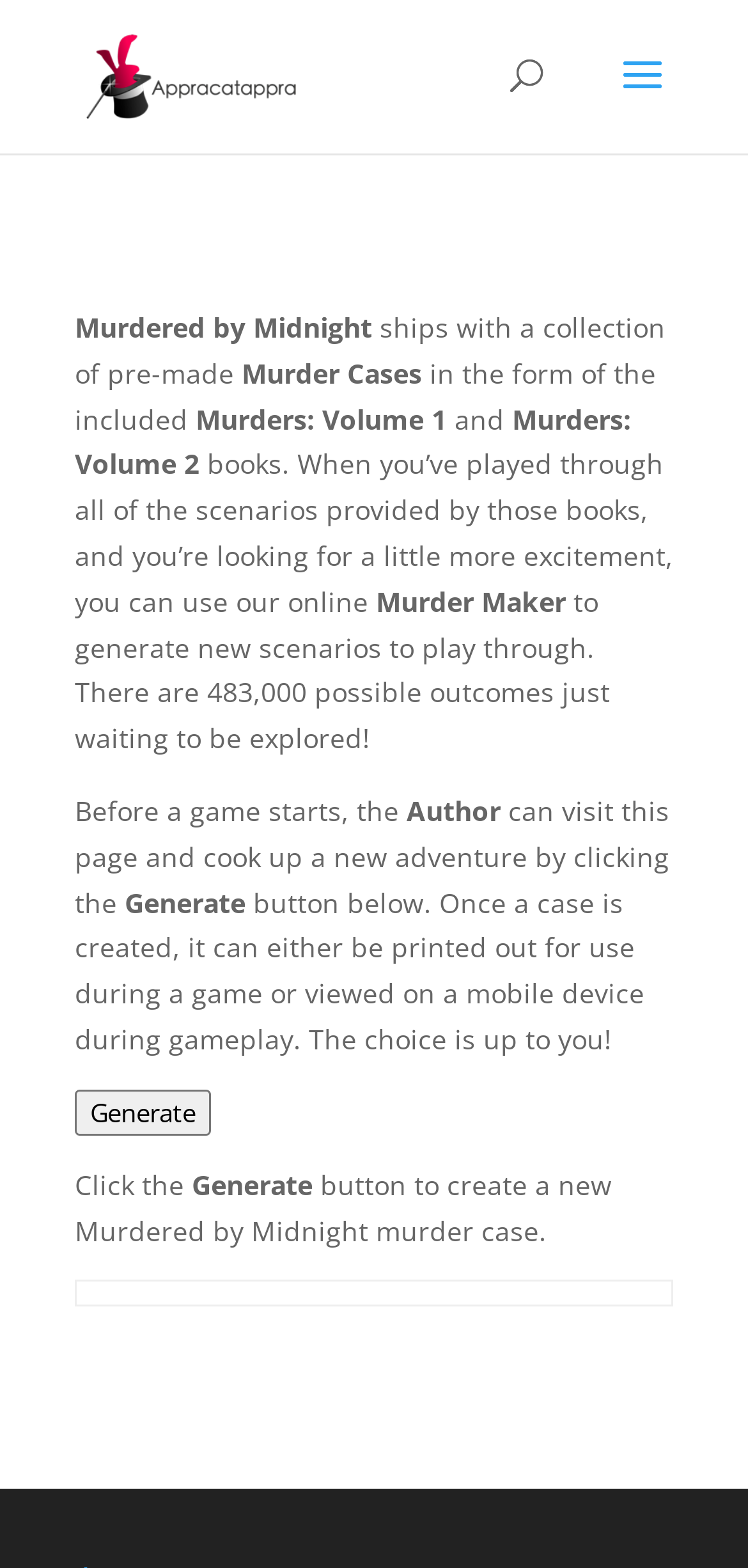Given the element description alt="Appracatappra, LLC.", predict the bounding box coordinates for the UI element in the webpage screenshot. The format should be (top-left x, top-left y, bottom-right x, bottom-right y), and the values should be between 0 and 1.

[0.11, 0.035, 0.397, 0.058]